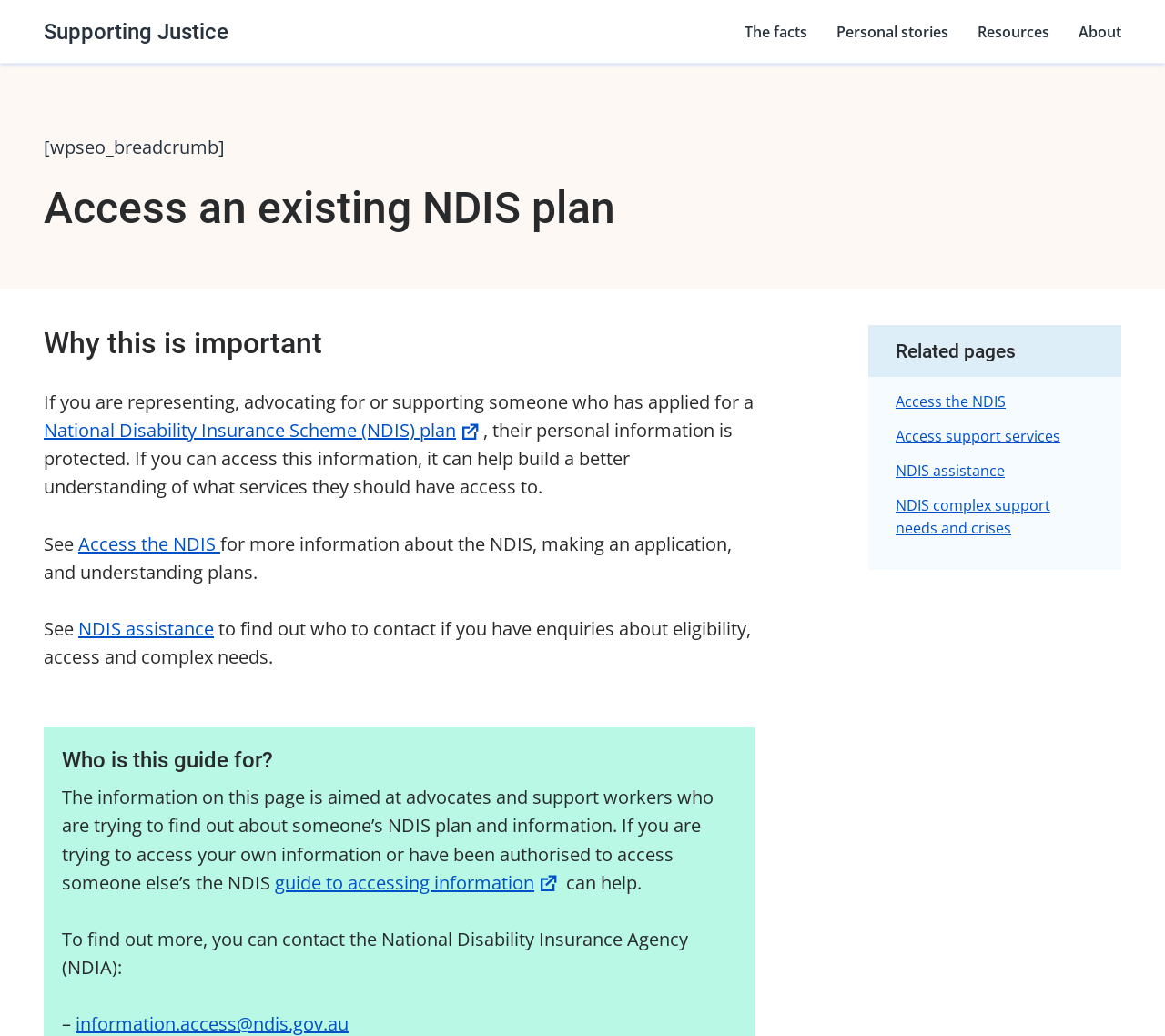Please determine the main heading text of this webpage.

Access an existing NDIS plan